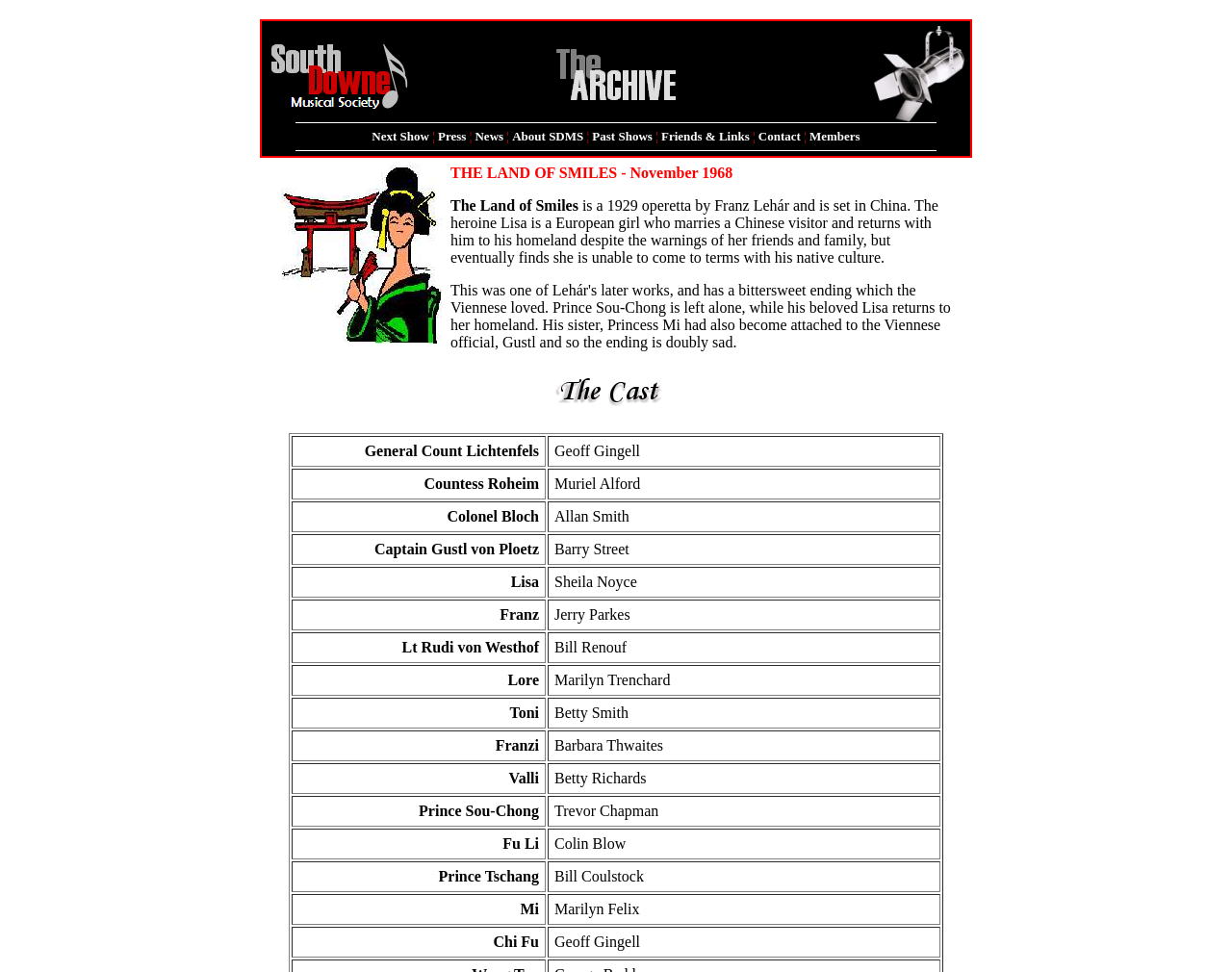Please answer the following question as detailed as possible based on the image: 
What is the name of the Chinese visitor?

The question asks for the name of the Chinese visitor, which can be found in the text description of the webpage. The text states 'The heroine Lisa is a European girl who marries a Chinese visitor and returns with him to his homeland despite the warnings of her friends and family, but eventually finds she is unable to come to terms with his native culture. This was one of Lehár's later works, and has a bittersweet ending which the Viennese loved. Prince Sou-Chong is left alone, while his beloved Lisa returns to her homeland.' Therefore, the answer is 'Prince Sou-Chong'.